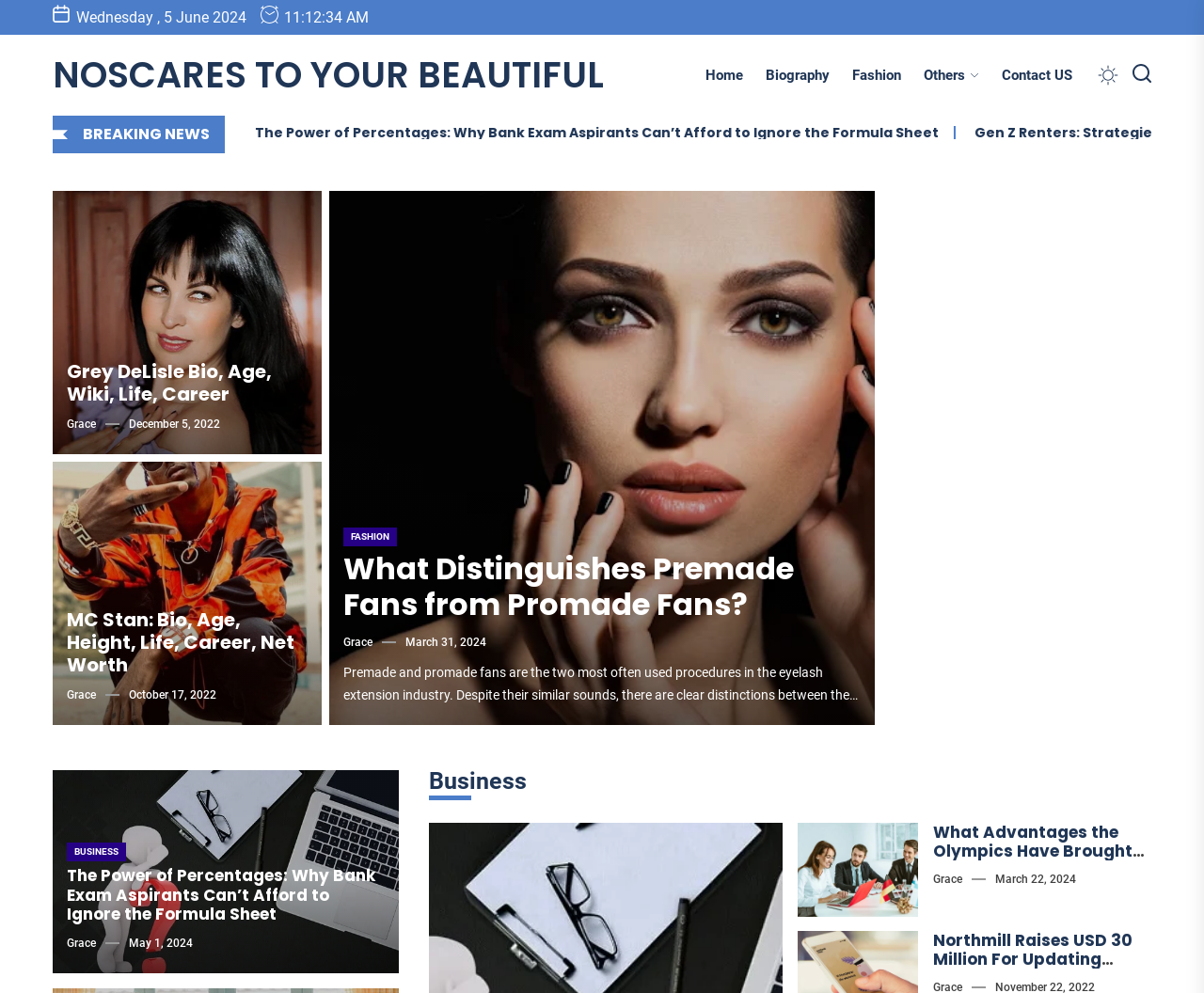Please identify the bounding box coordinates of the clickable area that will allow you to execute the instruction: "Check the 'Contact US' page".

[0.823, 0.064, 0.9, 0.086]